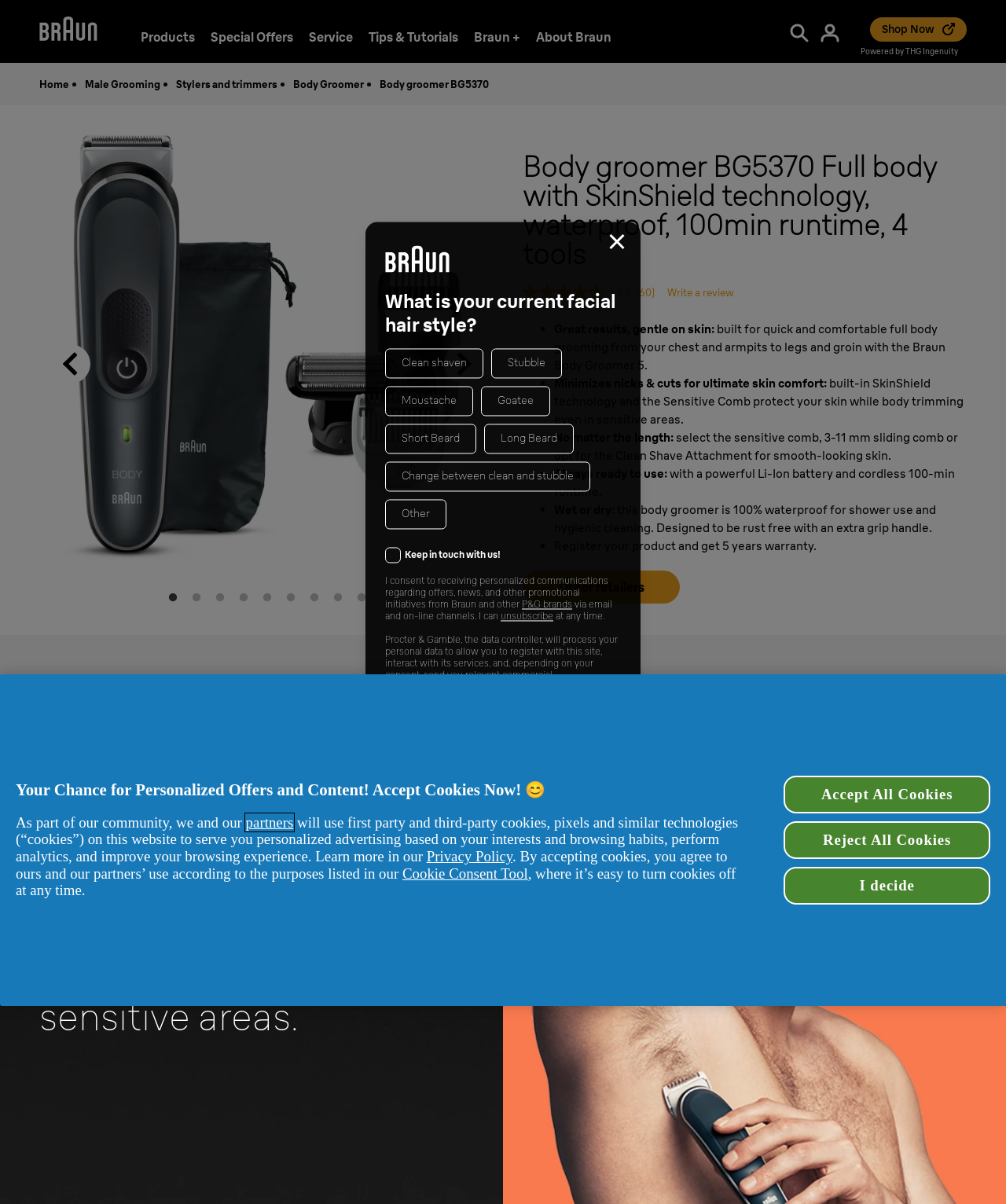Using the element description provided, determine the bounding box coordinates in the format (top-left x, top-left y, bottom-right x, bottom-right y). Ensure that all values are floating point numbers between 0 and 1. Element description: Products

[0.14, 0.025, 0.194, 0.037]